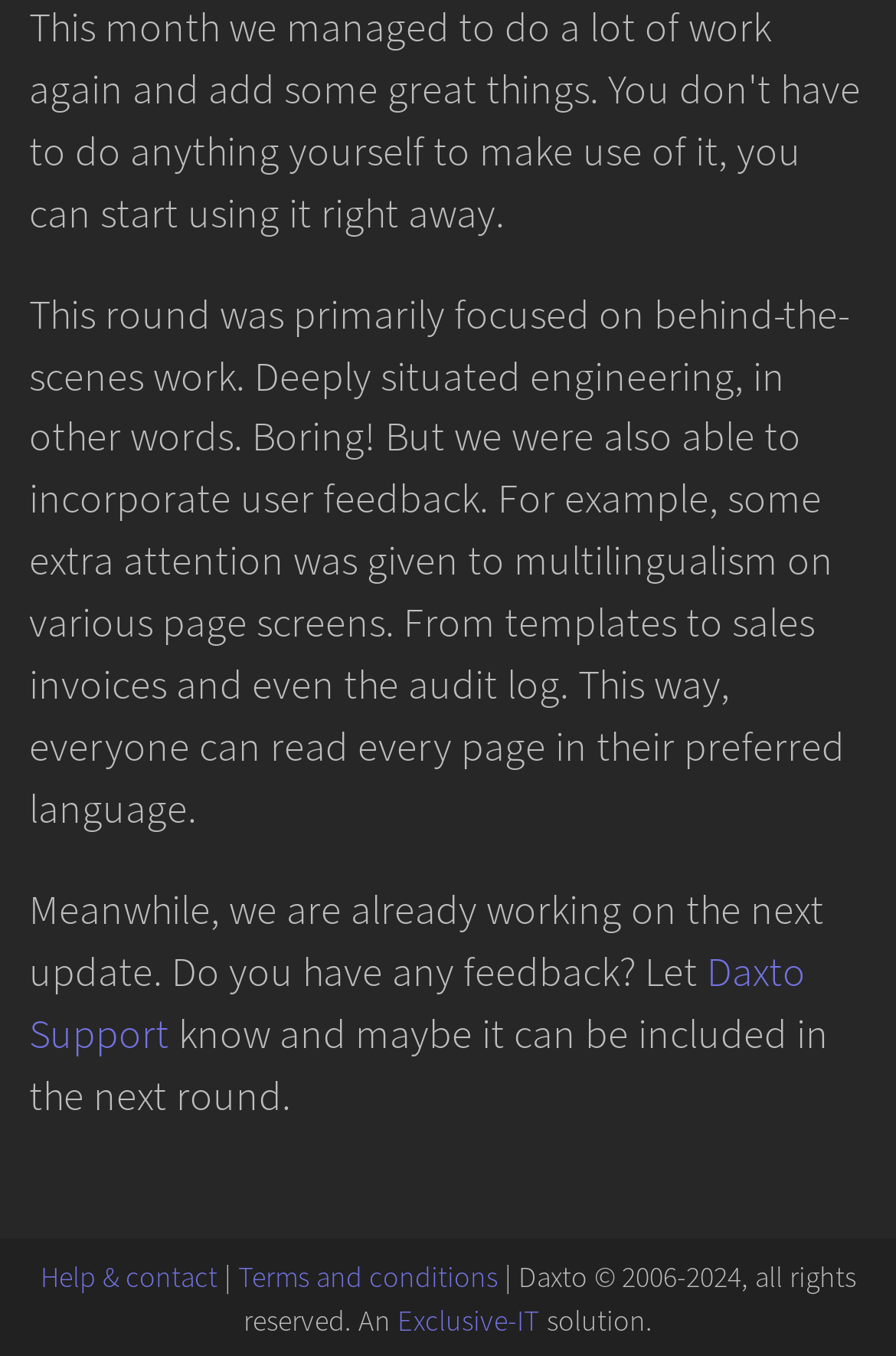Determine the bounding box for the UI element as described: "Exclusive-IT". The coordinates should be represented as four float numbers between 0 and 1, formatted as [left, top, right, bottom].

[0.444, 0.96, 0.603, 0.99]